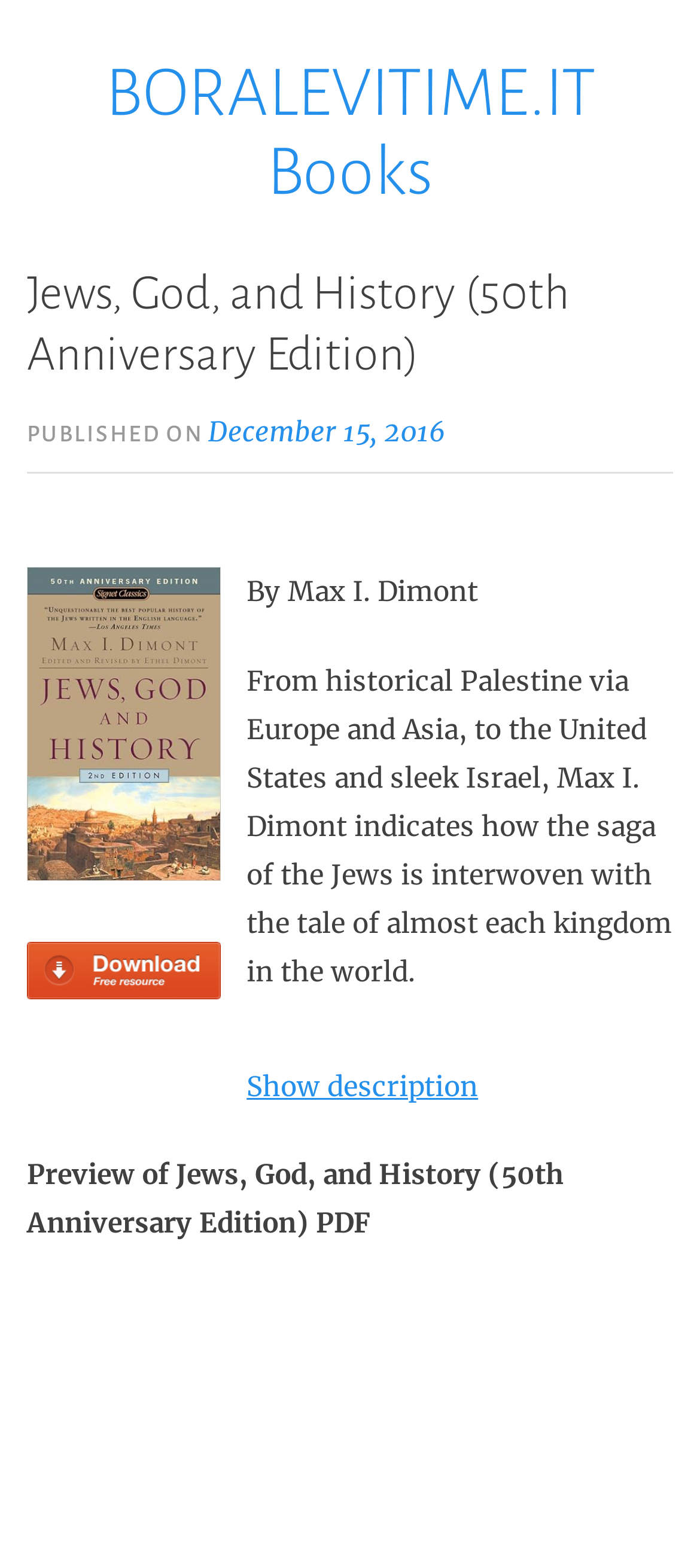What can I do with the PDF of this book?
Ensure your answer is thorough and detailed.

I found a link 'Download Jews, God, and History (50th Anniversary Edition) PDF' which suggests that I can download the PDF of this book.